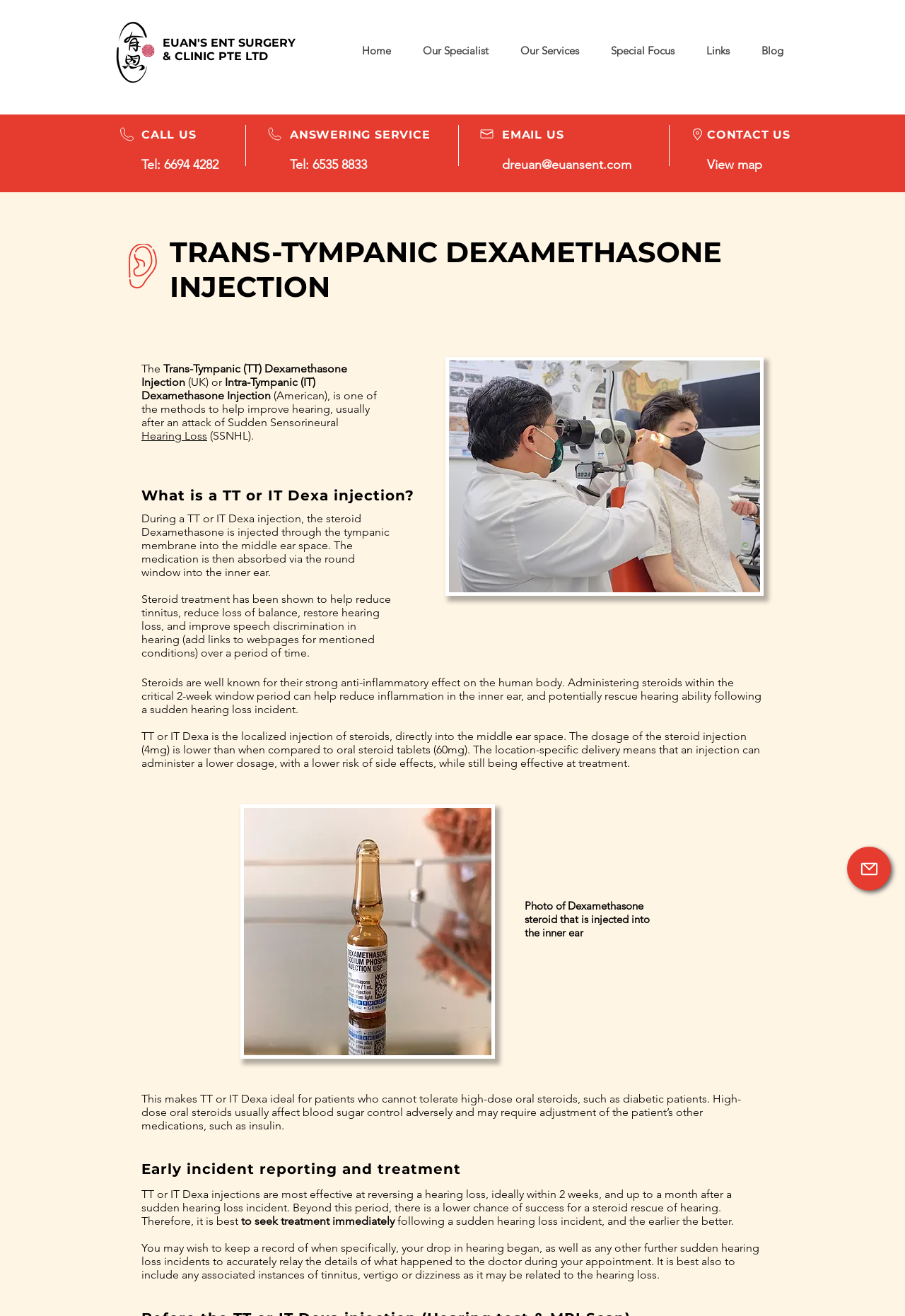Answer the question in one word or a short phrase:
What is the purpose of TT or IT Dexa injection?

To improve hearing